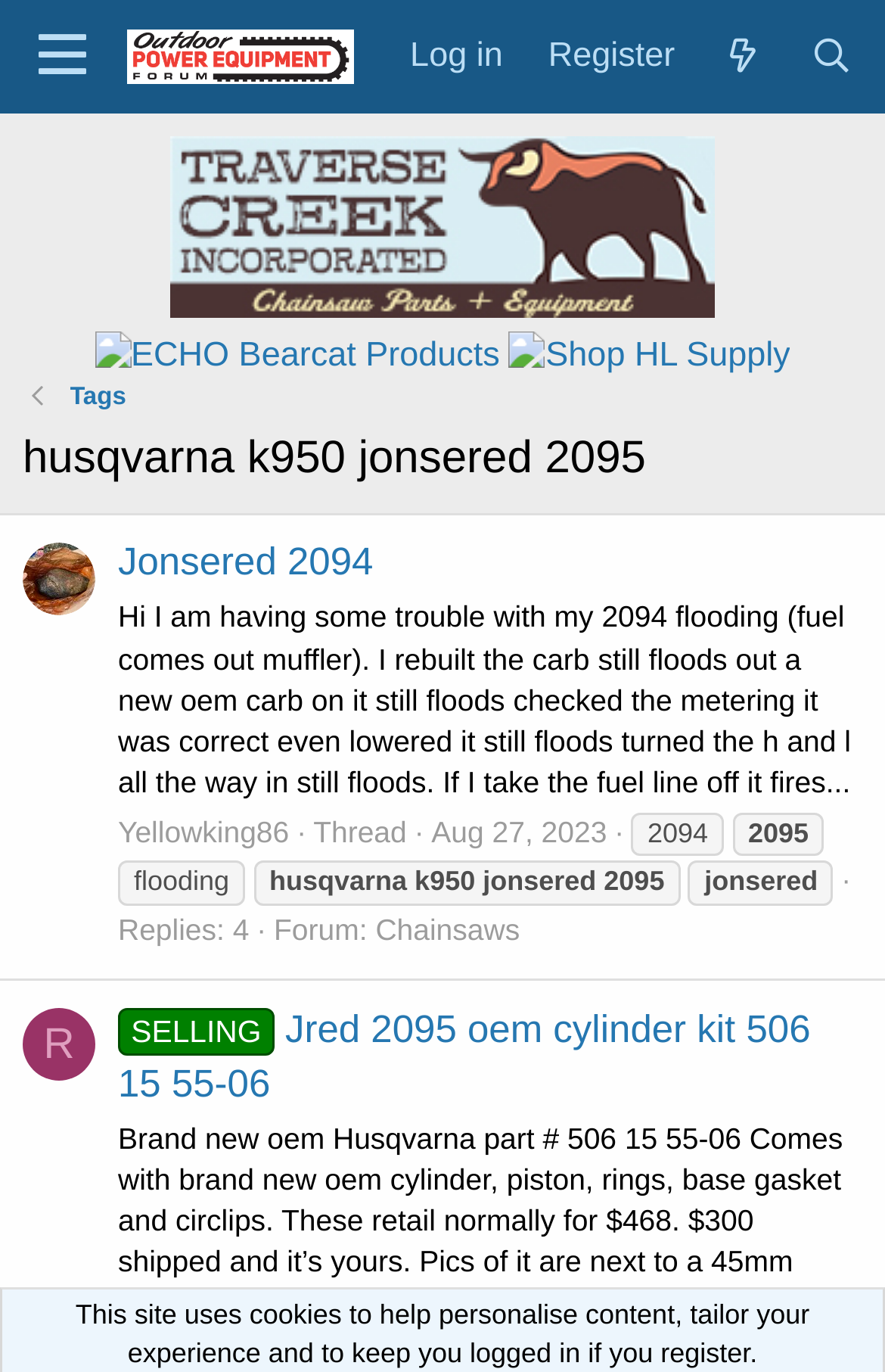What is the brand of the OEM part being sold?
Give a thorough and detailed response to the question.

In the thread about selling an OEM cylinder kit, the seller mentions that the part is a brand new OEM Husqvarna part, which suggests that the brand of the part being sold is Husqvarna.